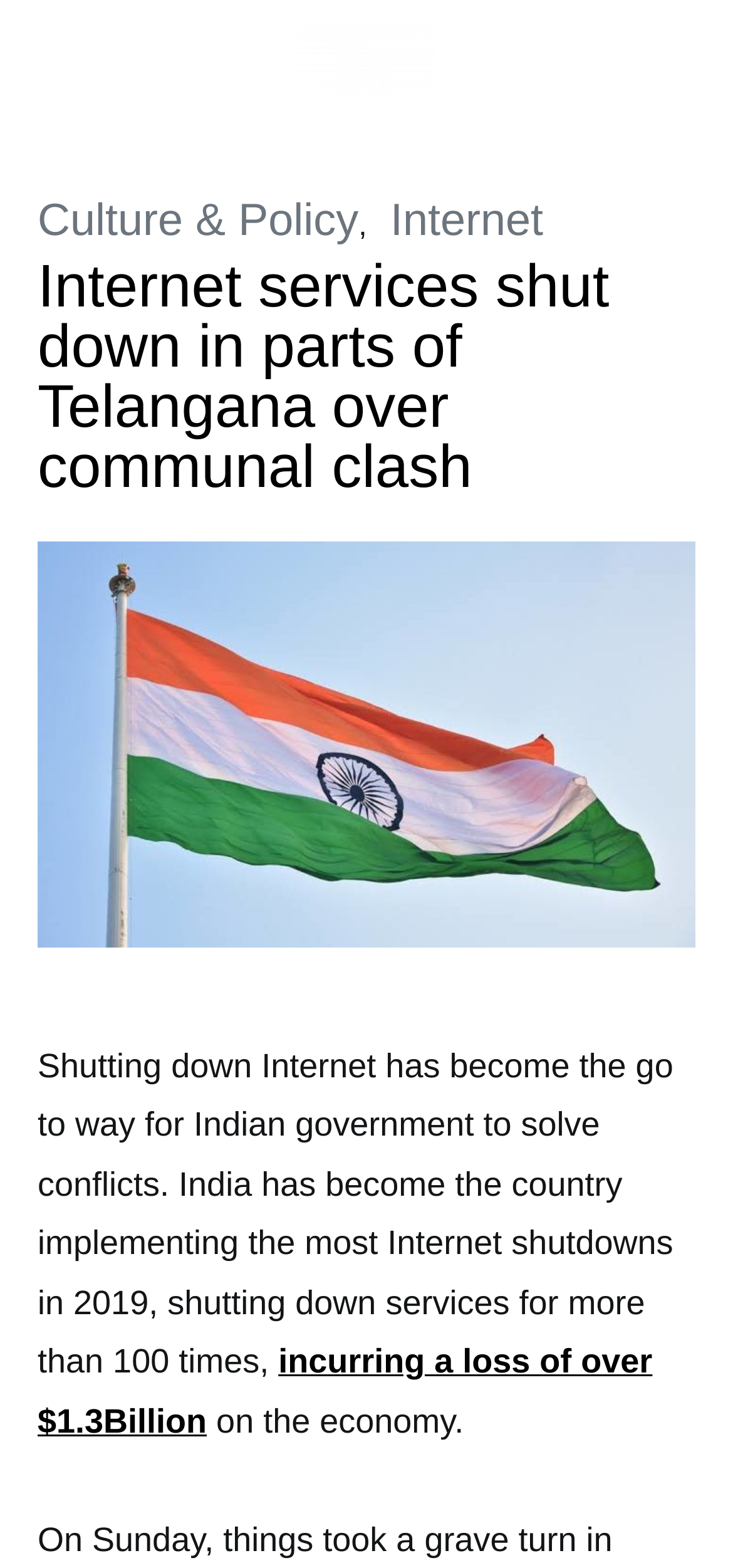What is the topic of the article?
Please provide a single word or phrase as your answer based on the image.

Internet shutdowns